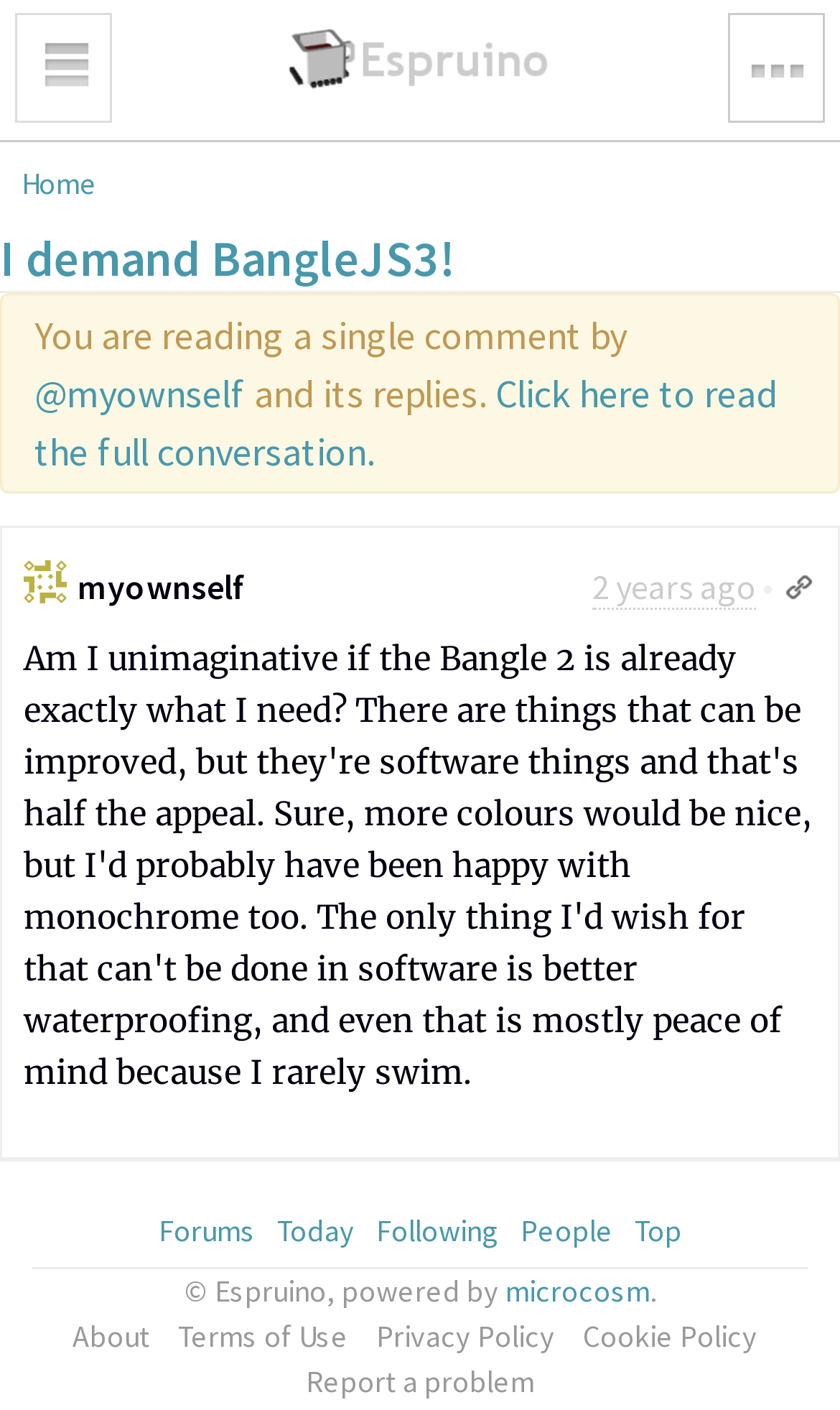Determine the bounding box coordinates of the element's region needed to click to follow the instruction: "Toggle navigation". Provide these coordinates as four float numbers between 0 and 1, formatted as [left, top, right, bottom].

[0.018, 0.009, 0.133, 0.087]